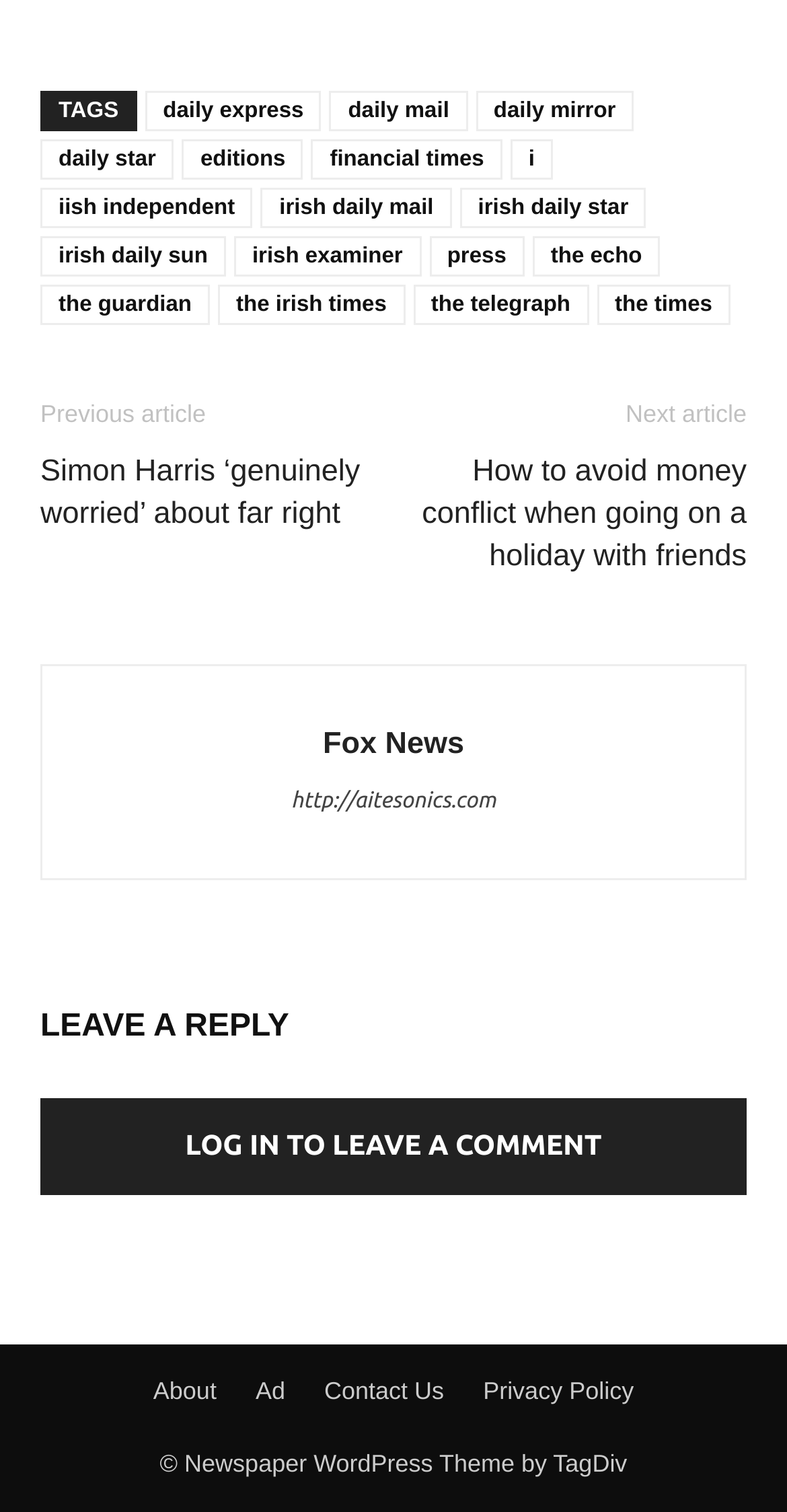How many links are there in the footer section?
Using the image as a reference, answer the question with a short word or phrase.

15